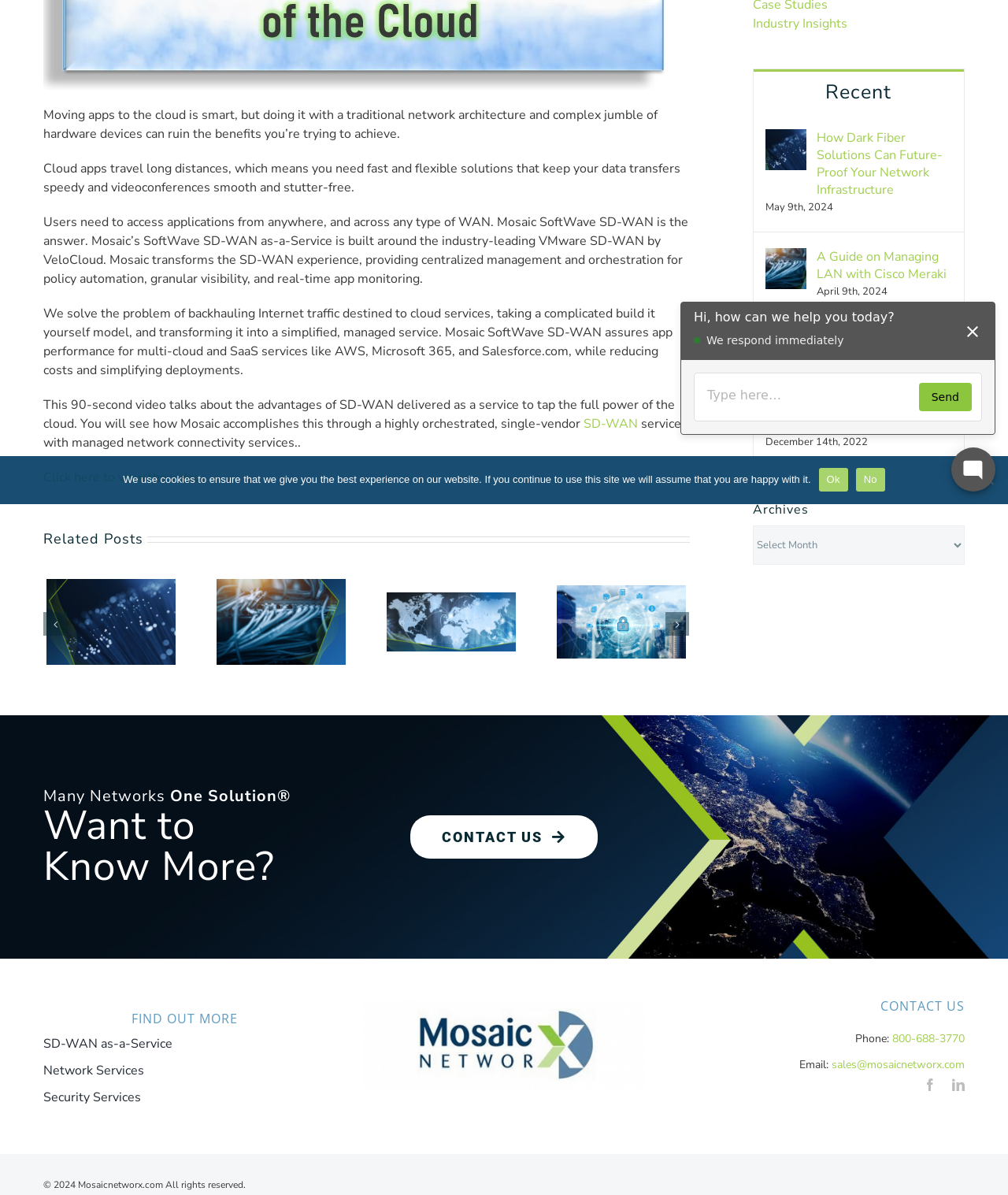Please find the bounding box for the UI element described by: "arrow_downward New messages received".

[0.741, 0.328, 0.922, 0.351]